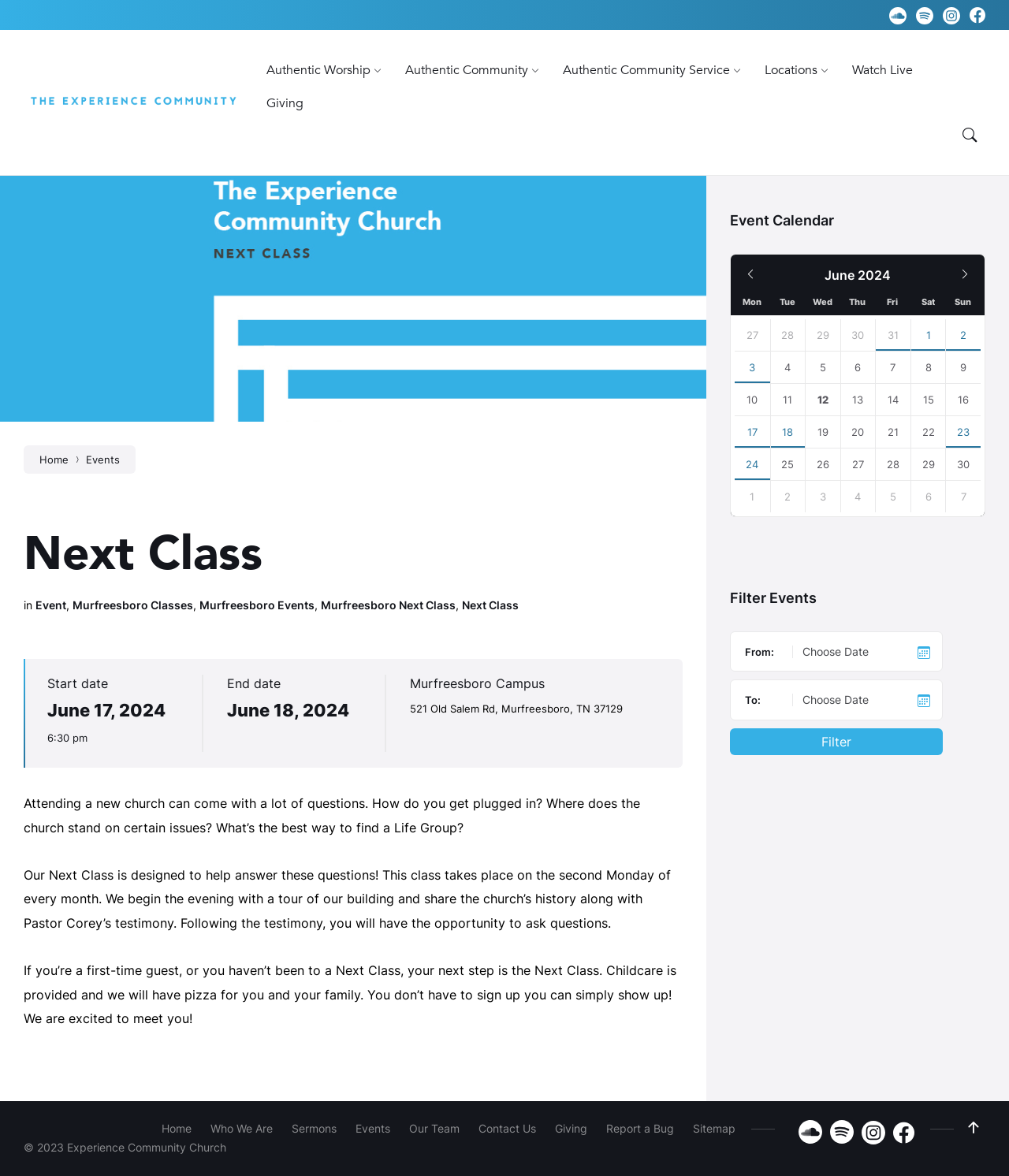Describe every aspect of the webpage comprehensively.

The webpage is about The Experience Community, a church organization. At the top, there is a social media links section with links to Sound Cloud, Spotify, Instagram, and Facebook. Below that, there is a link to The Experience Community and an image of the same. 

To the right of the image, there is a primary header menu with several menu items, including Authentic Worship, Authentic Community, Authentic Community Service, Locations, Watch Live, and Giving. 

Below the header, there is a main section that takes up most of the page. It contains an article with a heading "Next Class" and a breadcrumbs navigation section with links to Home and Events. 

The article has several sections, including a post meta section with links to Event, Murfreesboro Classes, Murfreesboro Events, and Murfreesboro Next Class. There is also a section with the start and end dates of the Next Class event, which is June 17, 2024, at 6:30 pm and June 18, 2024, respectively. 

The event location is listed as Murfreesboro Campus, with an address and a link to the campus. The article then describes the Next Class event, explaining that it is designed to answer questions about the church and provide an opportunity to ask questions. 

To the right of the main section, there is a complementary section that takes up about a third of the page. It contains an event calendar for June 2024, with links to previous and next months. The calendar lists several events, including some with no events scheduled. Each event has a link to "Go to events" or "Go to event".